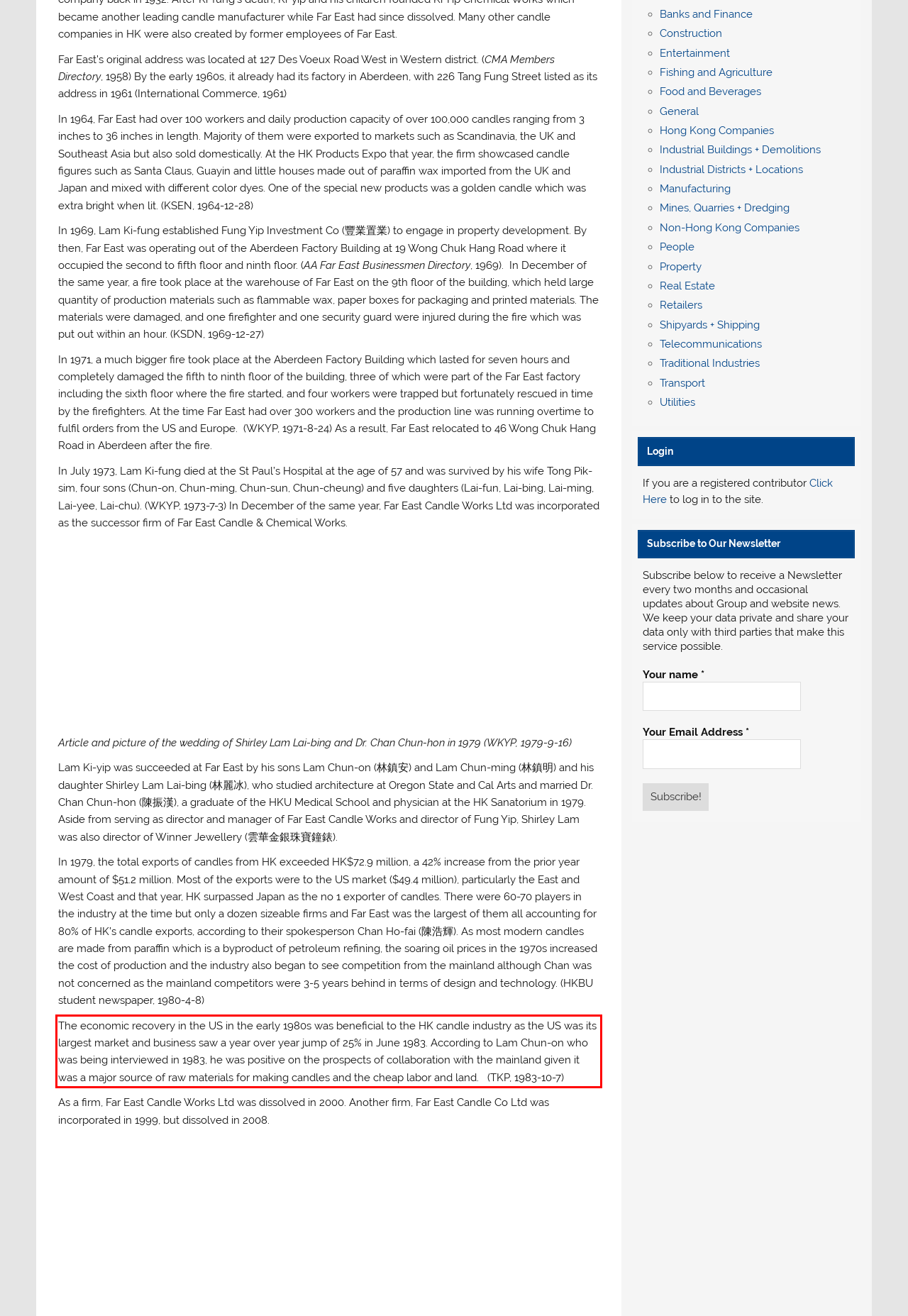Please look at the screenshot provided and find the red bounding box. Extract the text content contained within this bounding box.

The economic recovery in the US in the early 1980s was beneficial to the HK candle industry as the US was its largest market and business saw a year over year jump of 25% in June 1983. According to Lam Chun-on who was being interviewed in 1983, he was positive on the prospects of collaboration with the mainland given it was a major source of raw materials for making candles and the cheap labor and land. (TKP, 1983-10-7)